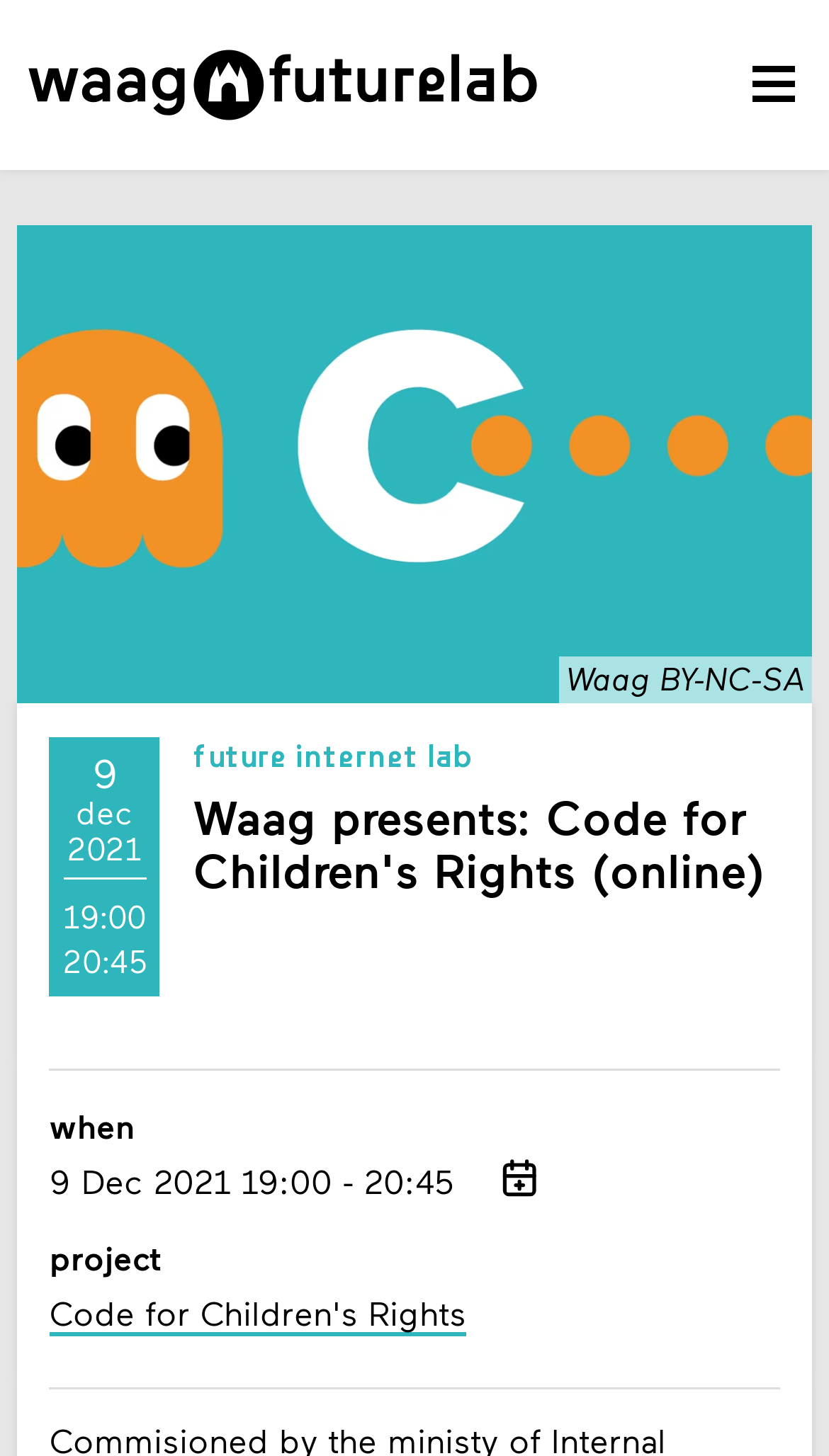Provide an in-depth caption for the webpage.

The webpage appears to be an event page for "Code for Children's Rights (online)" presented by Waag. At the top left, there is a link to the "home" page and a Waag Futurelab logo. On the top right, there is a button to toggle the navigation menu.

Below the top section, there is a large figure that takes up most of the width of the page, containing an image related to the campaign "Code voor Kinderrechten" with a caption "BY-NC-SA" at the bottom right. 

To the right of the figure, there are several lines of text, including the date "Dec 2021" and time "19:00 - 20:45". Below this, there is a link to "future internet lab" and a heading that repeats the title of the event "Waag presents: Code for Children's Rights (online)".

Further down, there are three sections with headings "when", "project", and an "Add to your calendar" link with a small icon. The "when" section contains the date and time again, while the "project" section has a link to "Code for Children's Rights".